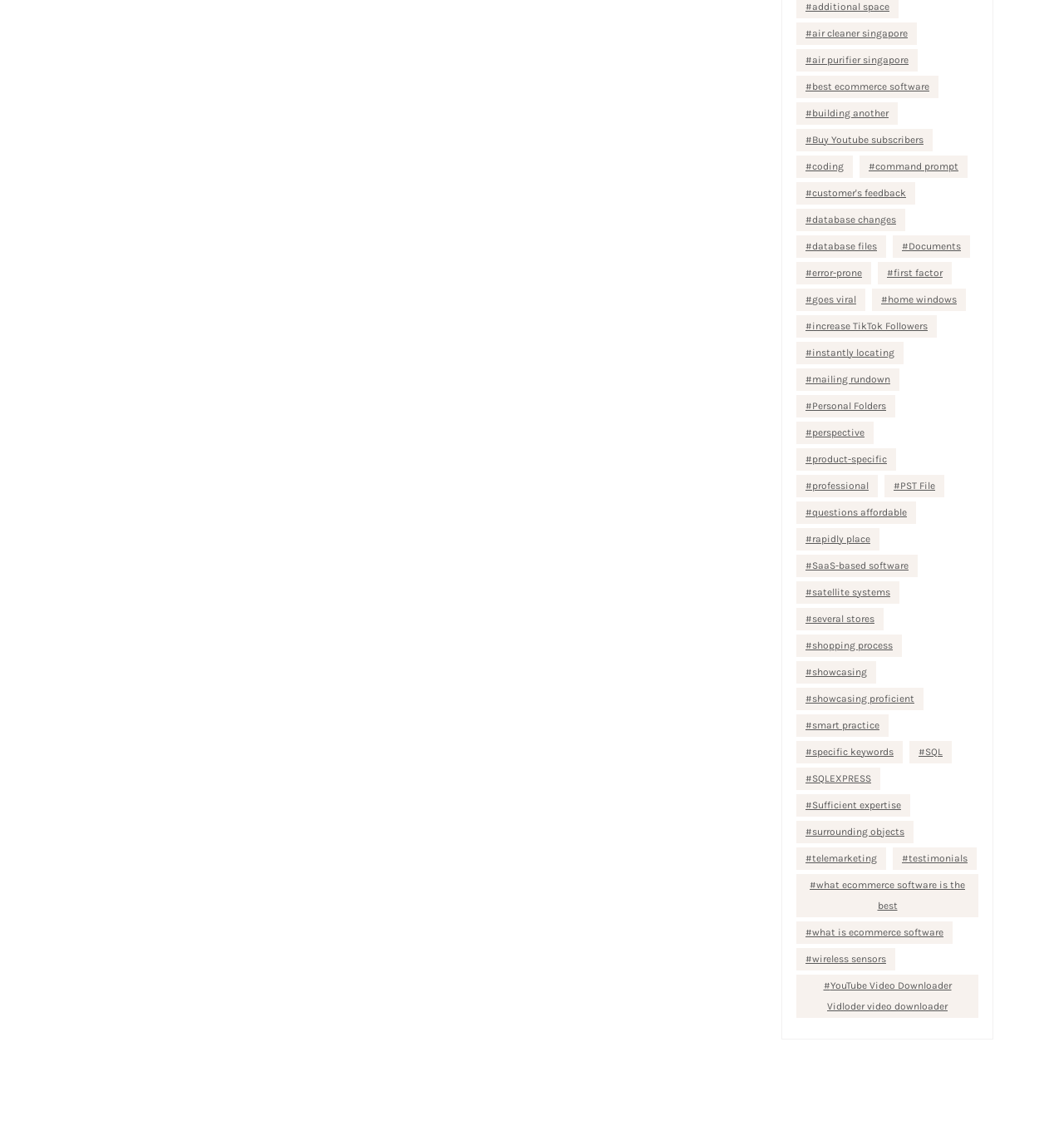Determine the bounding box coordinates of the UI element that matches the following description: "error-prone". The coordinates should be four float numbers between 0 and 1 in the format [left, top, right, bottom].

[0.748, 0.231, 0.819, 0.251]